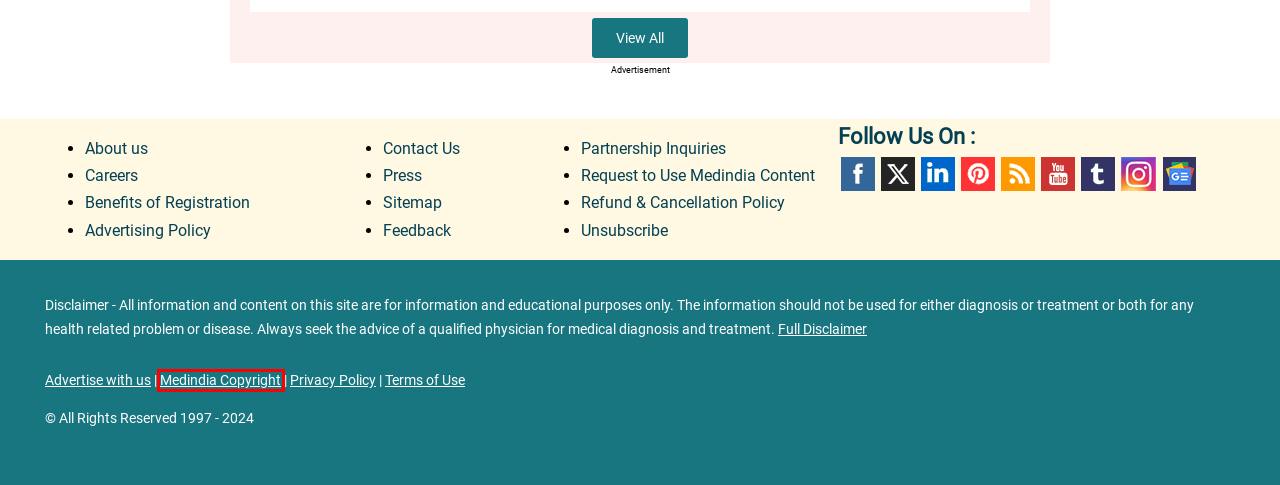You are provided with a screenshot of a webpage that has a red bounding box highlighting a UI element. Choose the most accurate webpage description that matches the new webpage after clicking the highlighted element. Here are your choices:
A. Medindia - About Medindia
B. Sleep Off to Combat Loneliness!
C. Long-Term Opioid Use Common Among People With Alzheimer's Disease
D. NOTICES AND LEGAL DISCLAIMERS   Medical Information
E. Information on Medical and Health Education
F. COPD Could be the Third Leading Cause of Death by 2030
G. Medindia Latest Updates
H. Medblog / Health Blogs / Medical Blogs

D